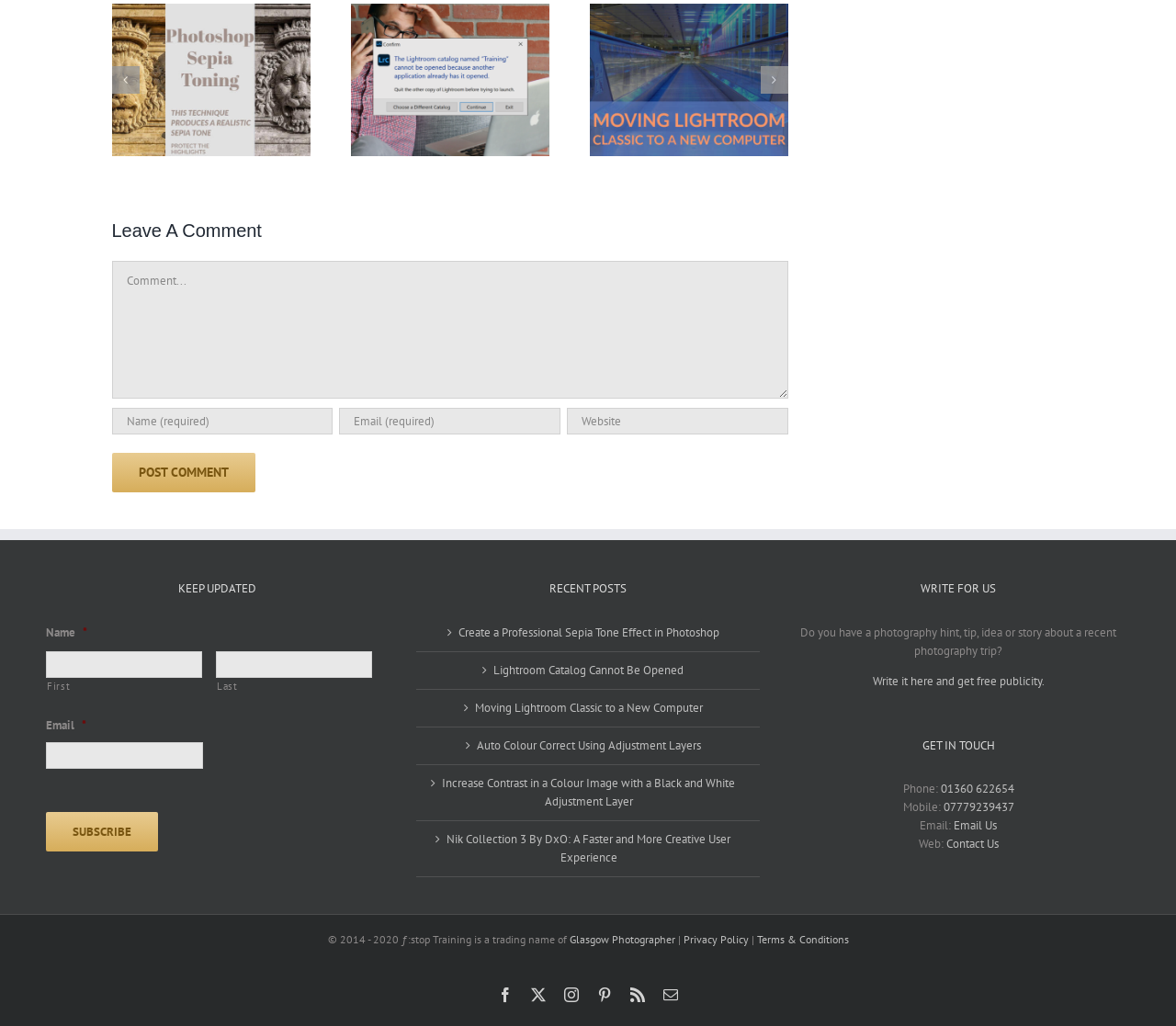Please locate the UI element described by "Lightroom Catalog Cannot Be Opened" and provide its bounding box coordinates.

[0.364, 0.644, 0.638, 0.662]